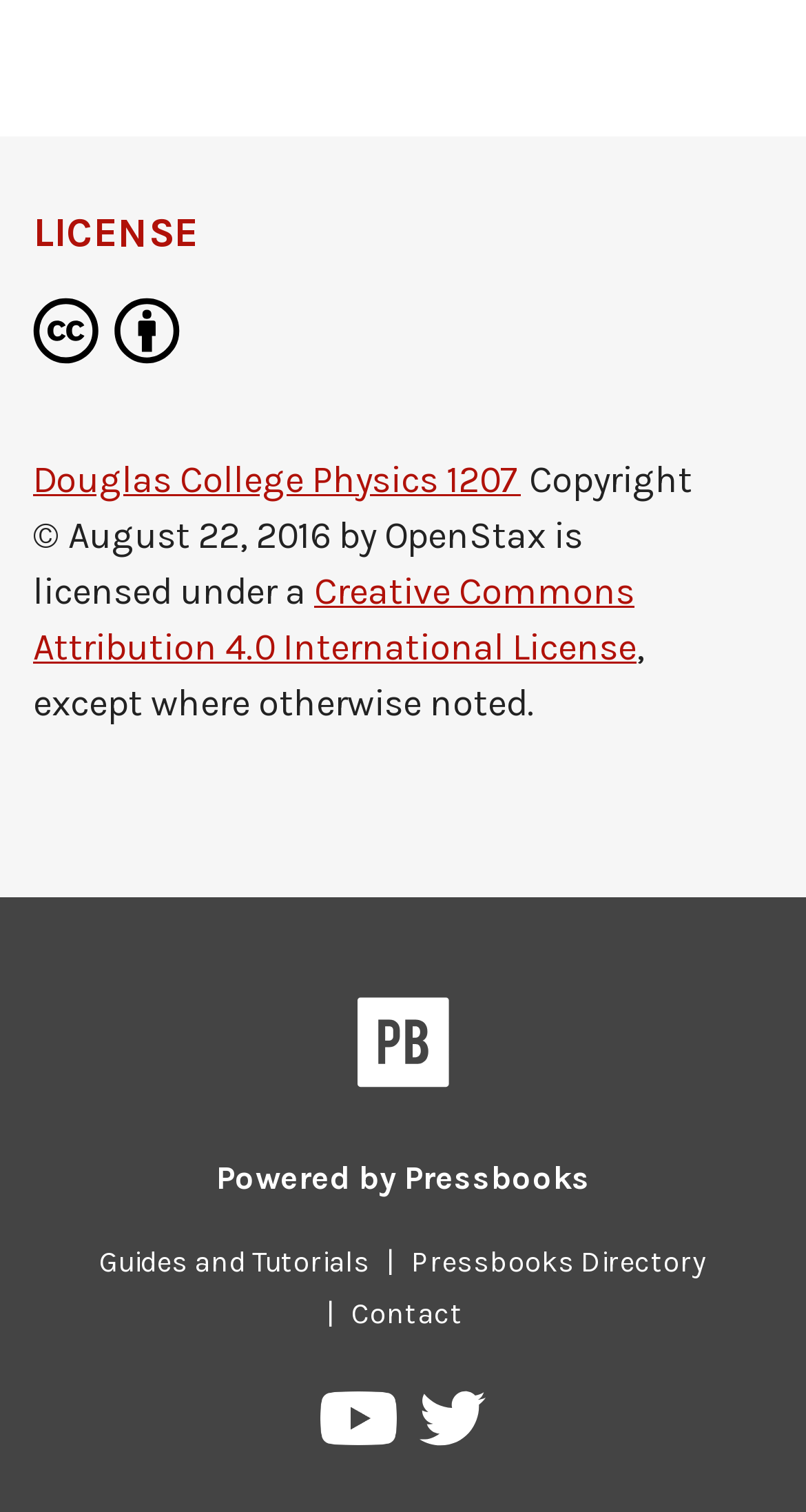Please determine the bounding box coordinates for the element with the description: "Pressbooks on YouTube".

[0.398, 0.921, 0.499, 0.969]